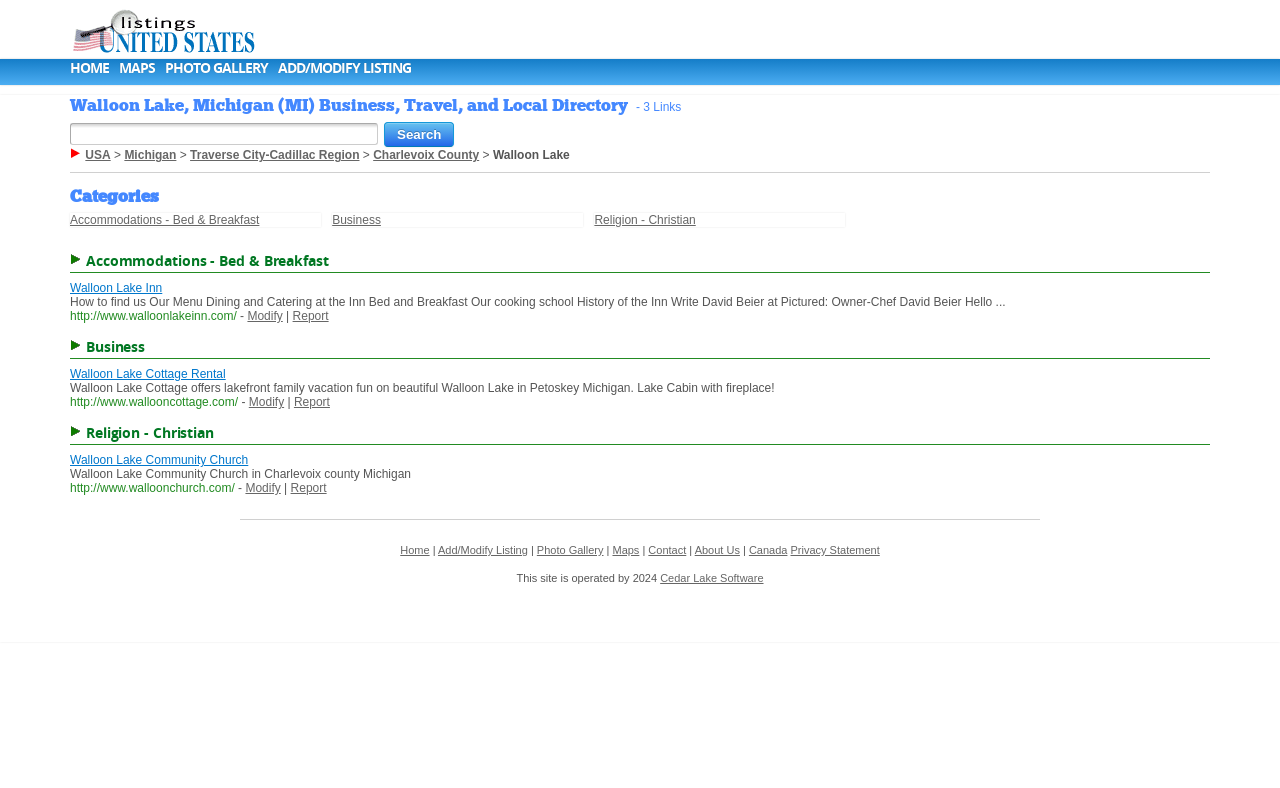Generate a thorough caption that explains the contents of the webpage.

The webpage is a directory for Walloon Lake, Michigan, providing information on businesses, travel, and local services. At the top, there is a navigation menu with links to "Listings United States", "HOME", "MAPS", "PHOTO GALLERY", and "ADD/MODIFY LISTING". Below the menu, there is a search bar with a "Search" button.

The main content of the page is divided into three sections: "Accommodations - Bed & Breakfast", "Business", and "Religion - Christian". Each section has a heading and lists relevant links with descriptions. The "Accommodations - Bed & Breakfast" section has a link to "Walloon Lake Inn" with a description of the inn's services and a link to its website. The "Business" section has a link to "Walloon Lake Cottage Rental" with a description of the cottage's features and a link to its website. The "Religion - Christian" section has a link to "Walloon Lake Community Church" with a description of the church and a link to its website.

There are also several horizontal separators throughout the page, separating the different sections and links. At the bottom of the page, there is a footer with links to "Home", "Add/Modify Listing", "Photo Gallery", "Maps", "Contact", "About Us", "Canada", and "Privacy Statement". Additionally, there is a copyright notice stating that the site is operated by Cedar Lake Software.